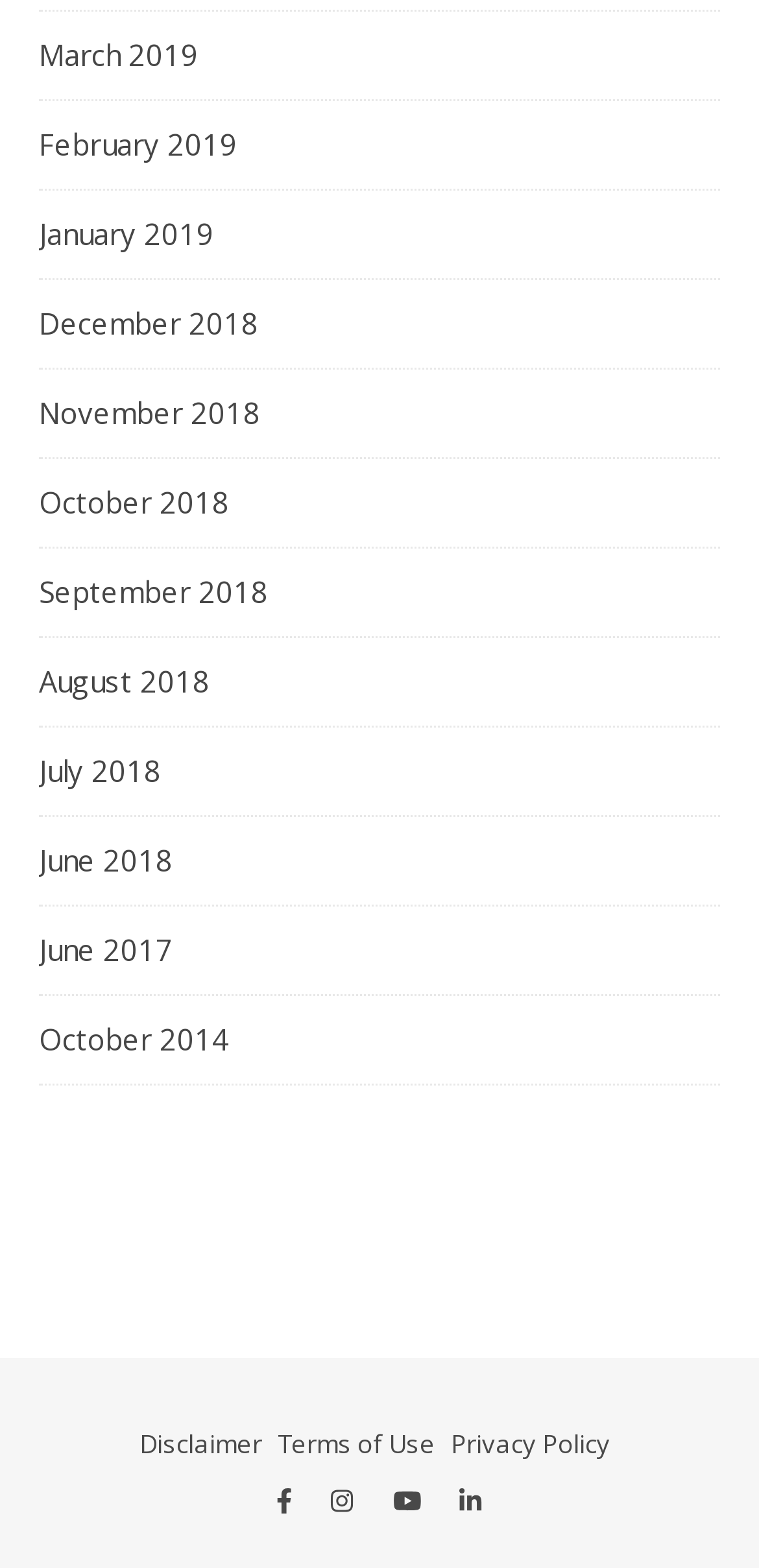Locate the UI element described by 주교회의/저작권/성경 저작권 사용 안내 참조 and provide its bounding box coordinates. Use the format (top-left x, top-left y, bottom-right x, bottom-right y) with all values as floating point numbers between 0 and 1.

None